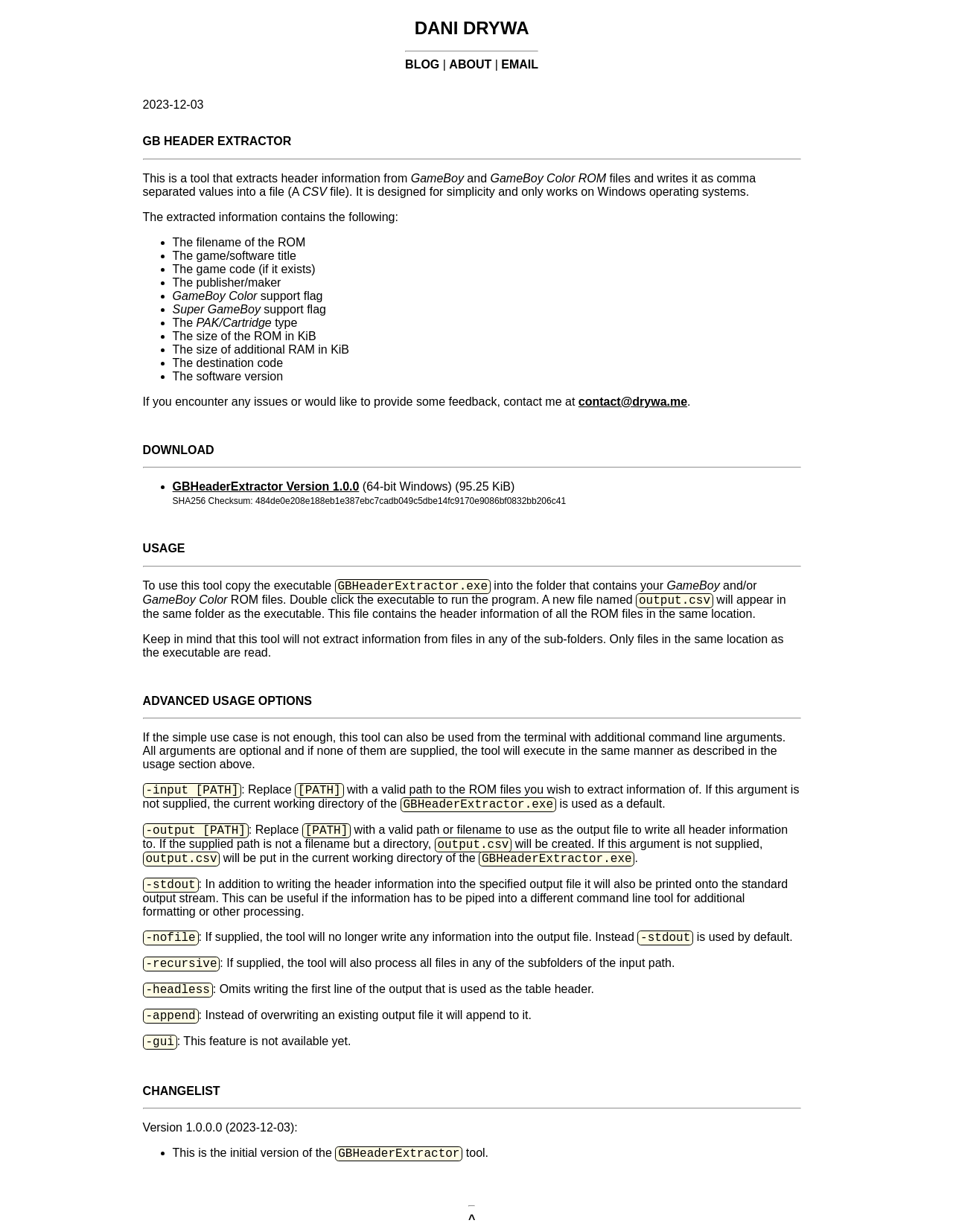Respond with a single word or phrase for the following question: 
How can the tool be used from the terminal?

With command line arguments